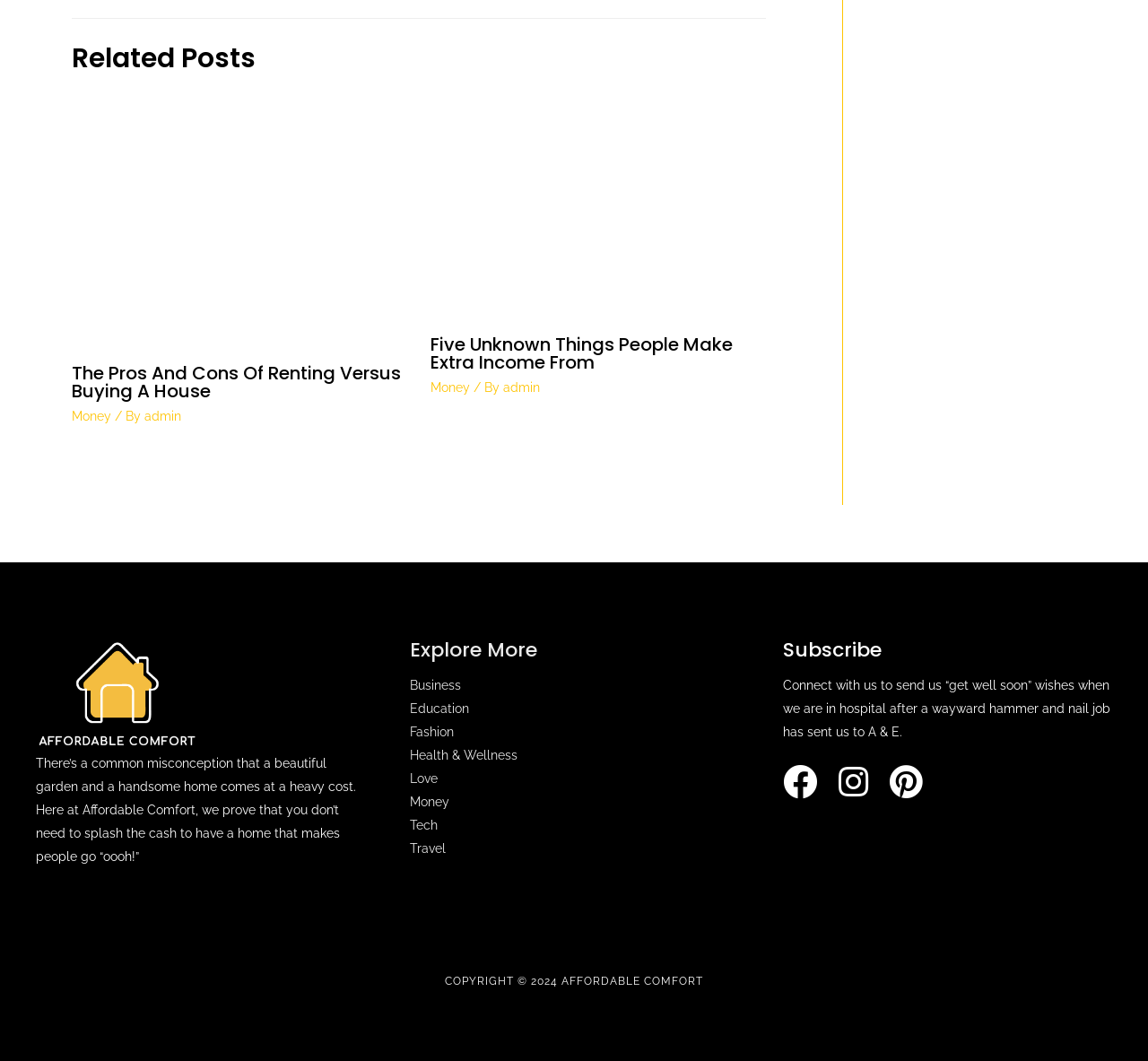Answer with a single word or phrase: 
What is the copyright year of the website?

2024